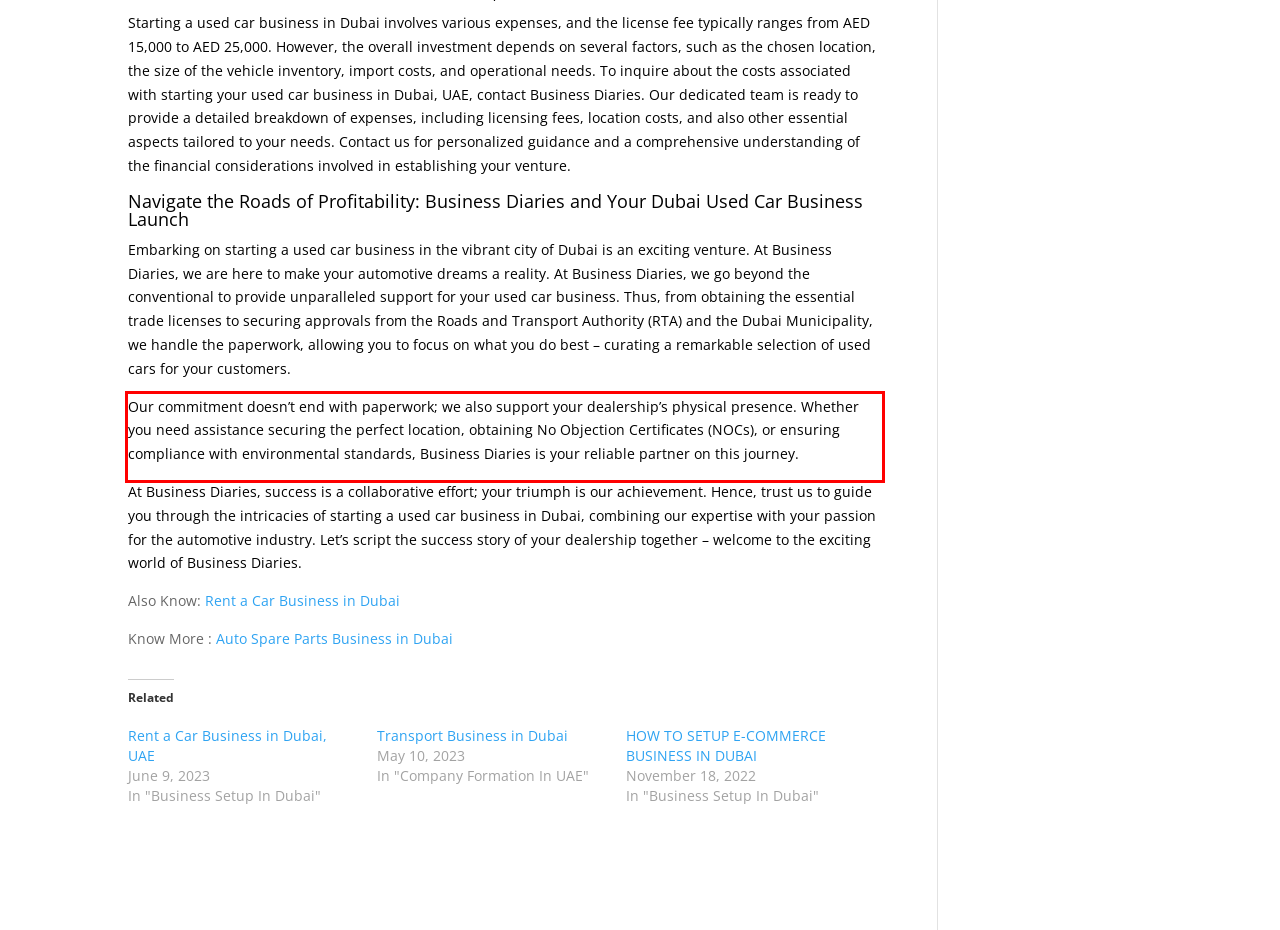You are presented with a screenshot containing a red rectangle. Extract the text found inside this red bounding box.

Our commitment doesn’t end with paperwork; we also support your dealership’s physical presence. Whether you need assistance securing the perfect location, obtaining No Objection Certificates (NOCs), or ensuring compliance with environmental standards, Business Diaries is your reliable partner on this journey.